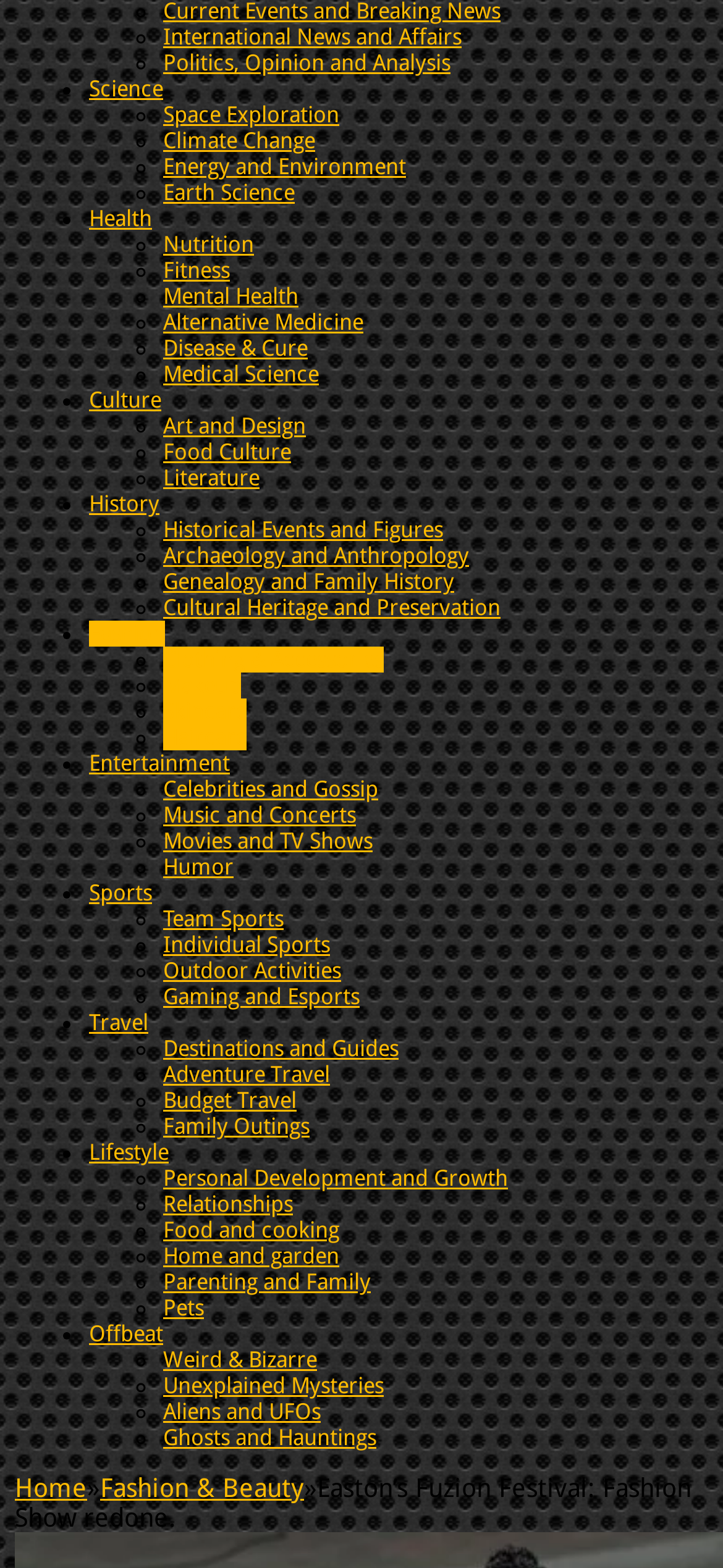Please identify the bounding box coordinates of the element's region that needs to be clicked to fulfill the following instruction: "Read about Art and Design". The bounding box coordinates should consist of four float numbers between 0 and 1, i.e., [left, top, right, bottom].

[0.226, 0.264, 0.423, 0.28]